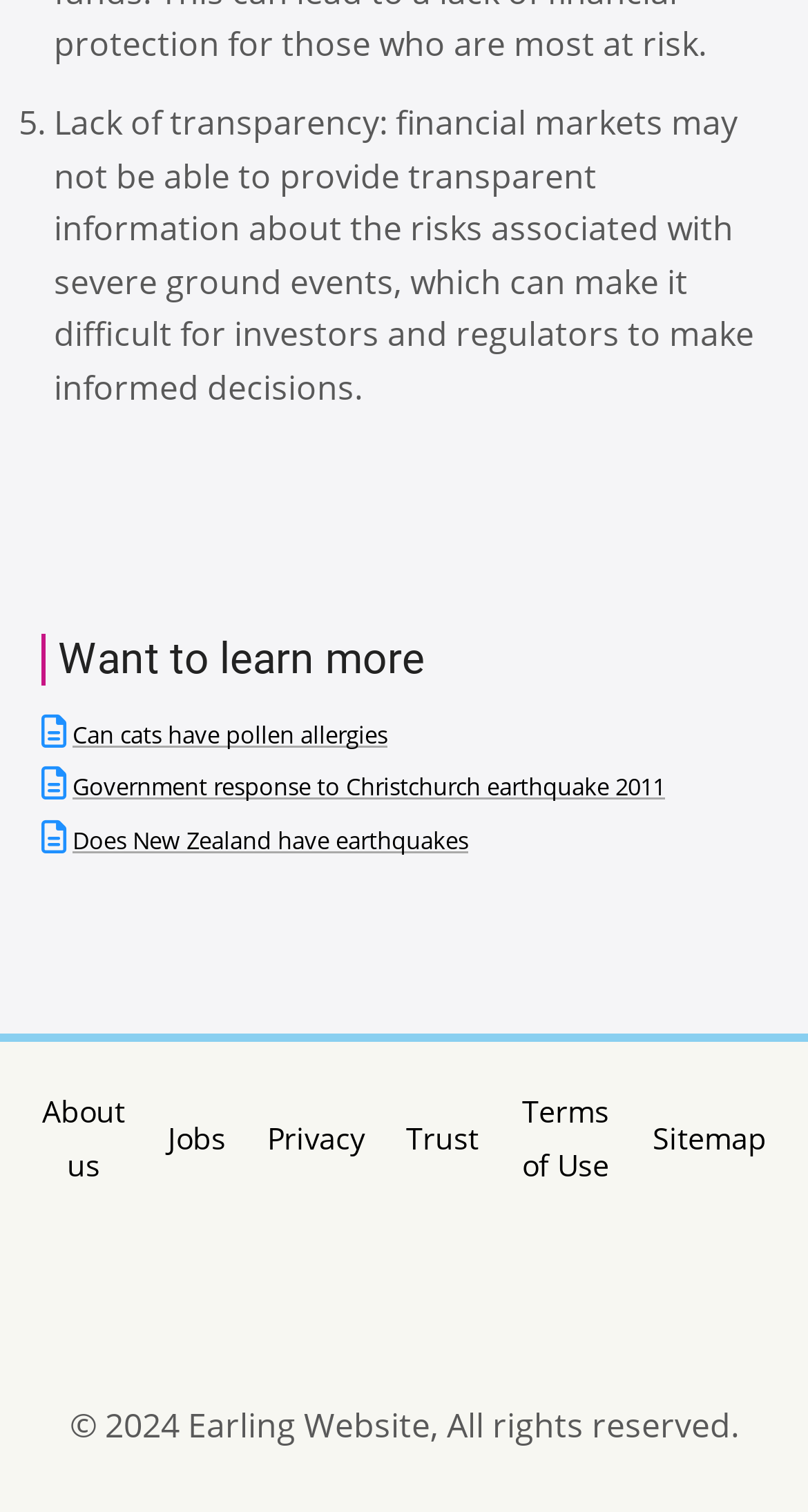Please determine the bounding box coordinates of the element to click in order to execute the following instruction: "Check 'Terms of Use'". The coordinates should be four float numbers between 0 and 1, specified as [left, top, right, bottom].

[0.646, 0.722, 0.754, 0.783]